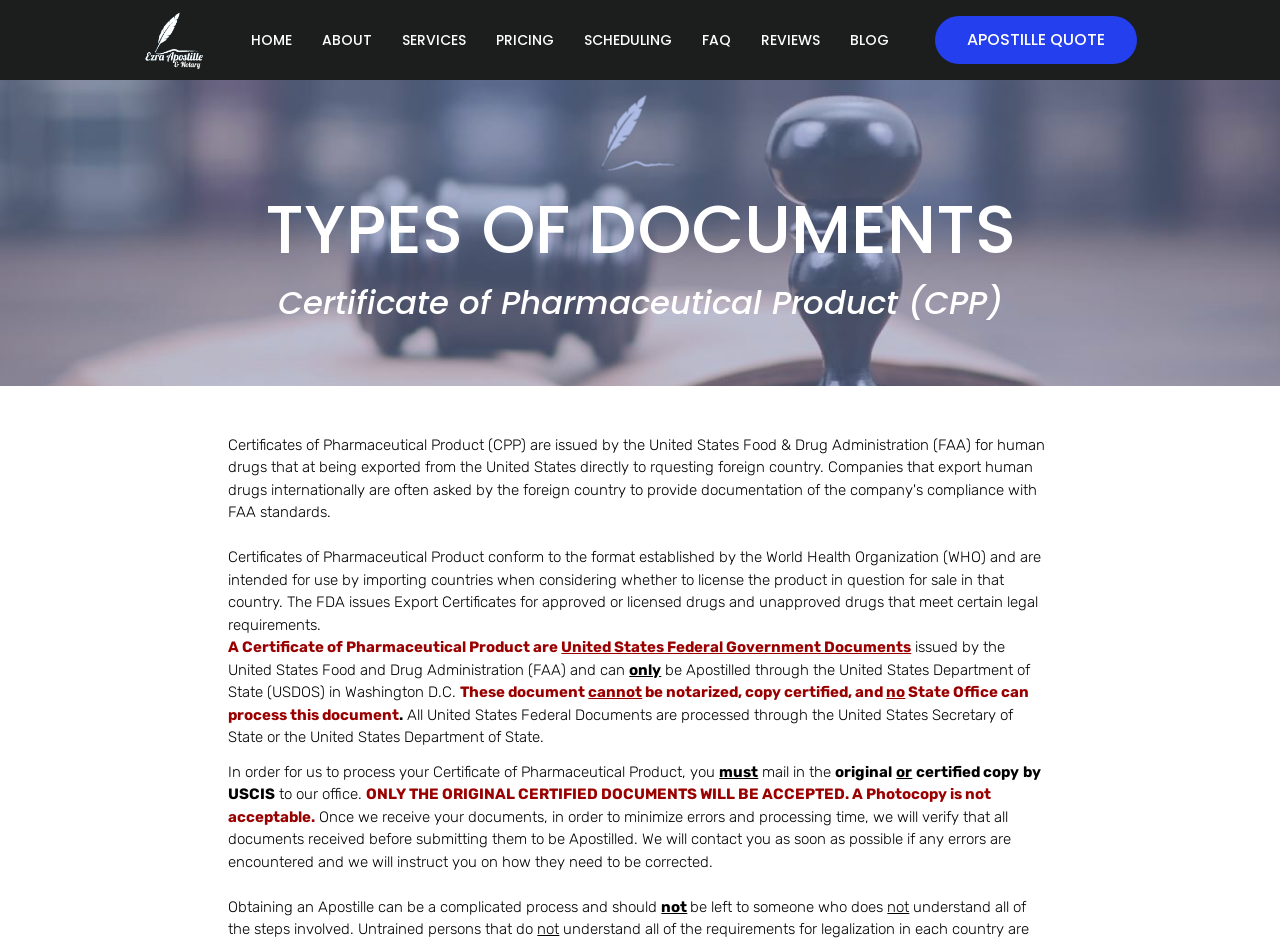Bounding box coordinates are specified in the format (top-left x, top-left y, bottom-right x, bottom-right y). All values are floating point numbers bounded between 0 and 1. Please provide the bounding box coordinate of the region this sentence describes: FAQ

[0.541, 0.028, 0.579, 0.057]